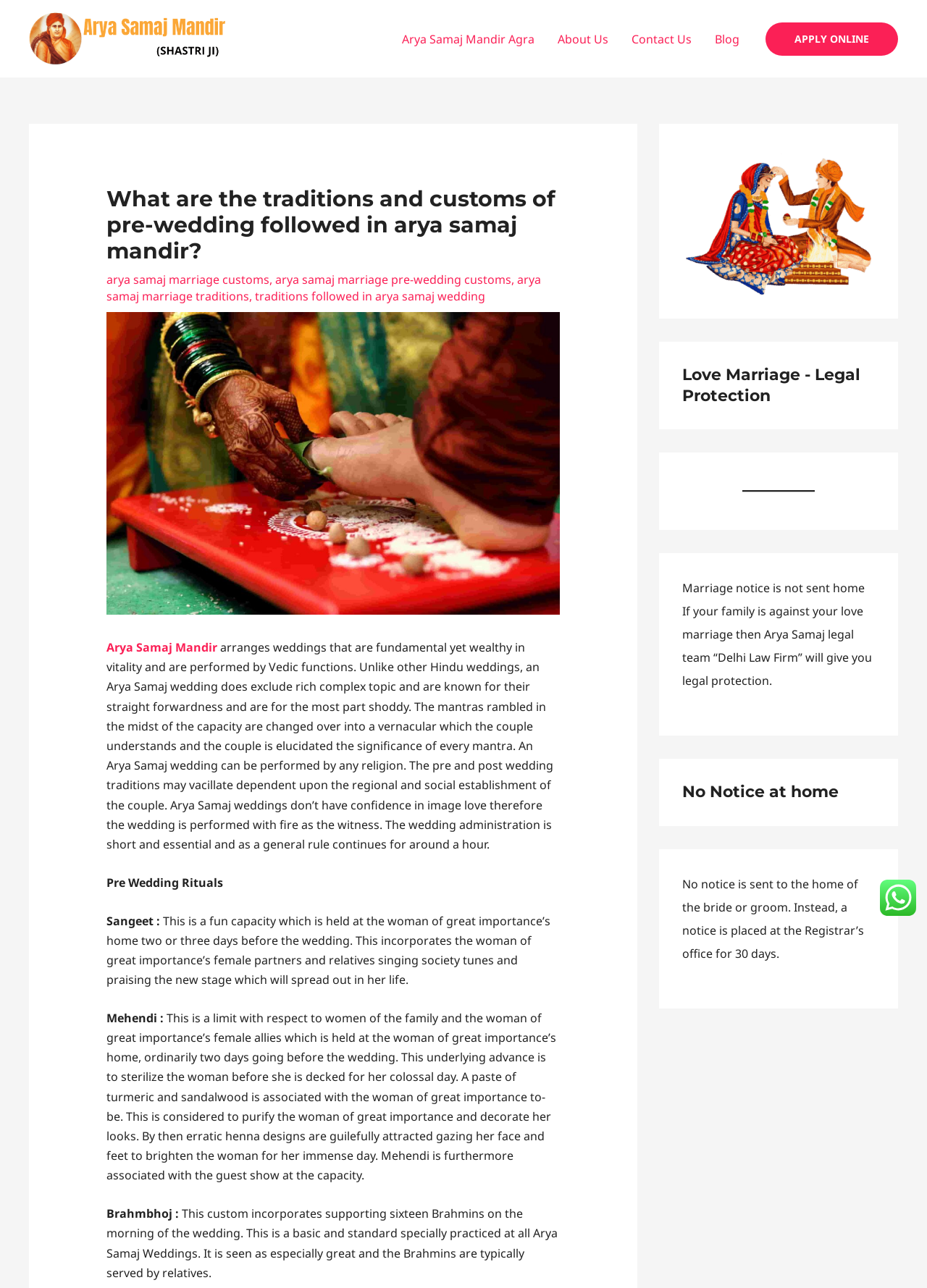Specify the bounding box coordinates of the area to click in order to execute this command: 'Visit the 'About Us' page'. The coordinates should consist of four float numbers ranging from 0 to 1, and should be formatted as [left, top, right, bottom].

[0.589, 0.01, 0.669, 0.05]